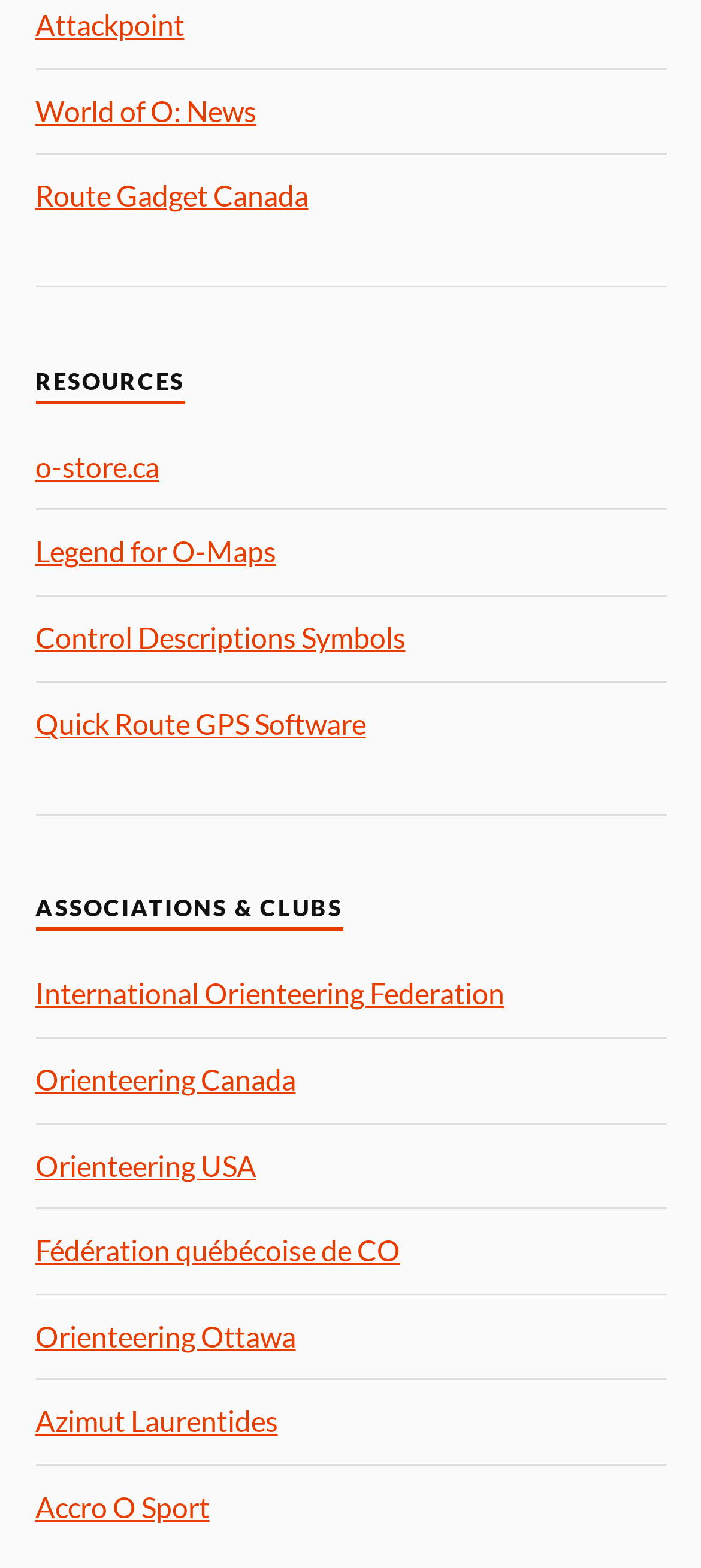Find the bounding box coordinates for the element that must be clicked to complete the instruction: "Check out Orienteering Canada". The coordinates should be four float numbers between 0 and 1, indicated as [left, top, right, bottom].

[0.05, 0.677, 0.422, 0.699]